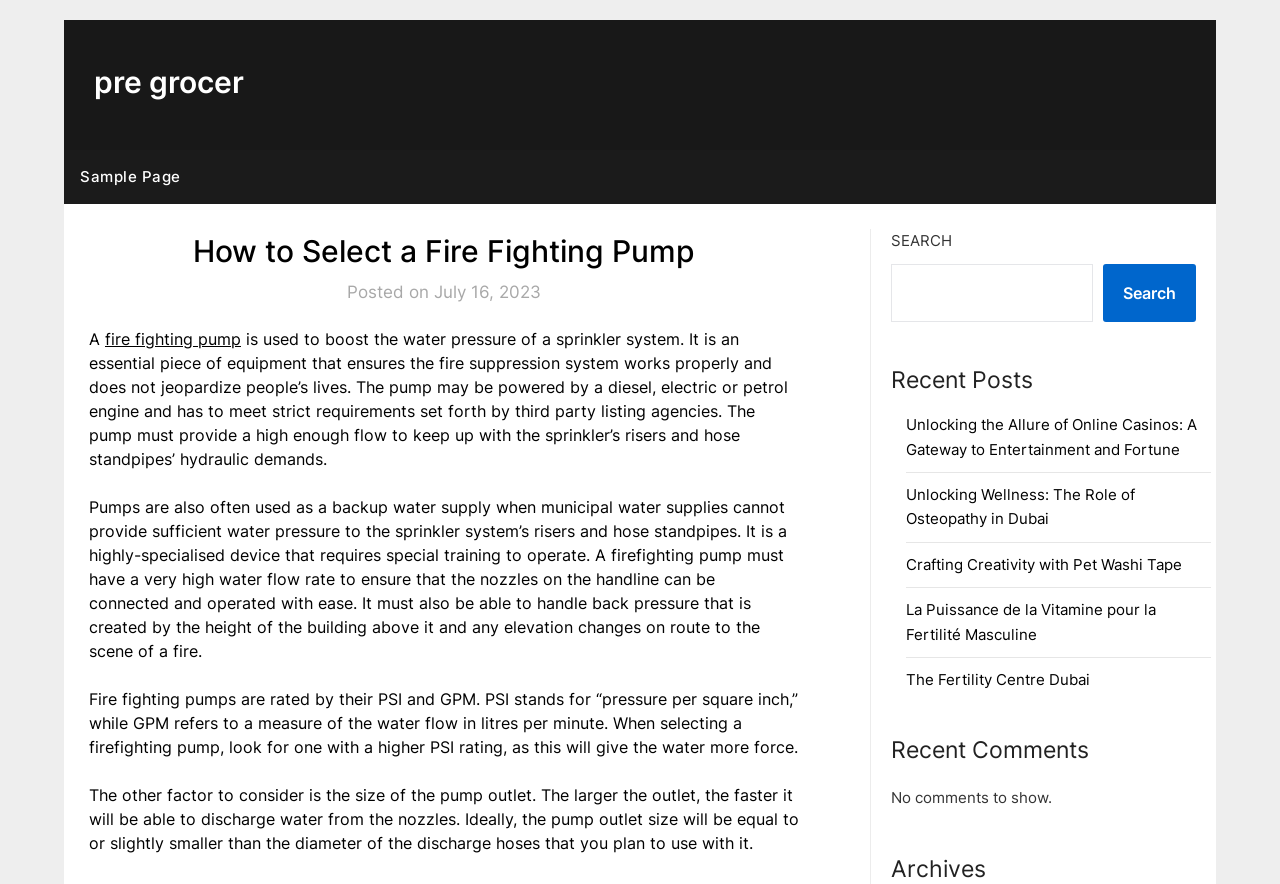Specify the bounding box coordinates for the region that must be clicked to perform the given instruction: "search for a topic".

[0.696, 0.298, 0.854, 0.364]